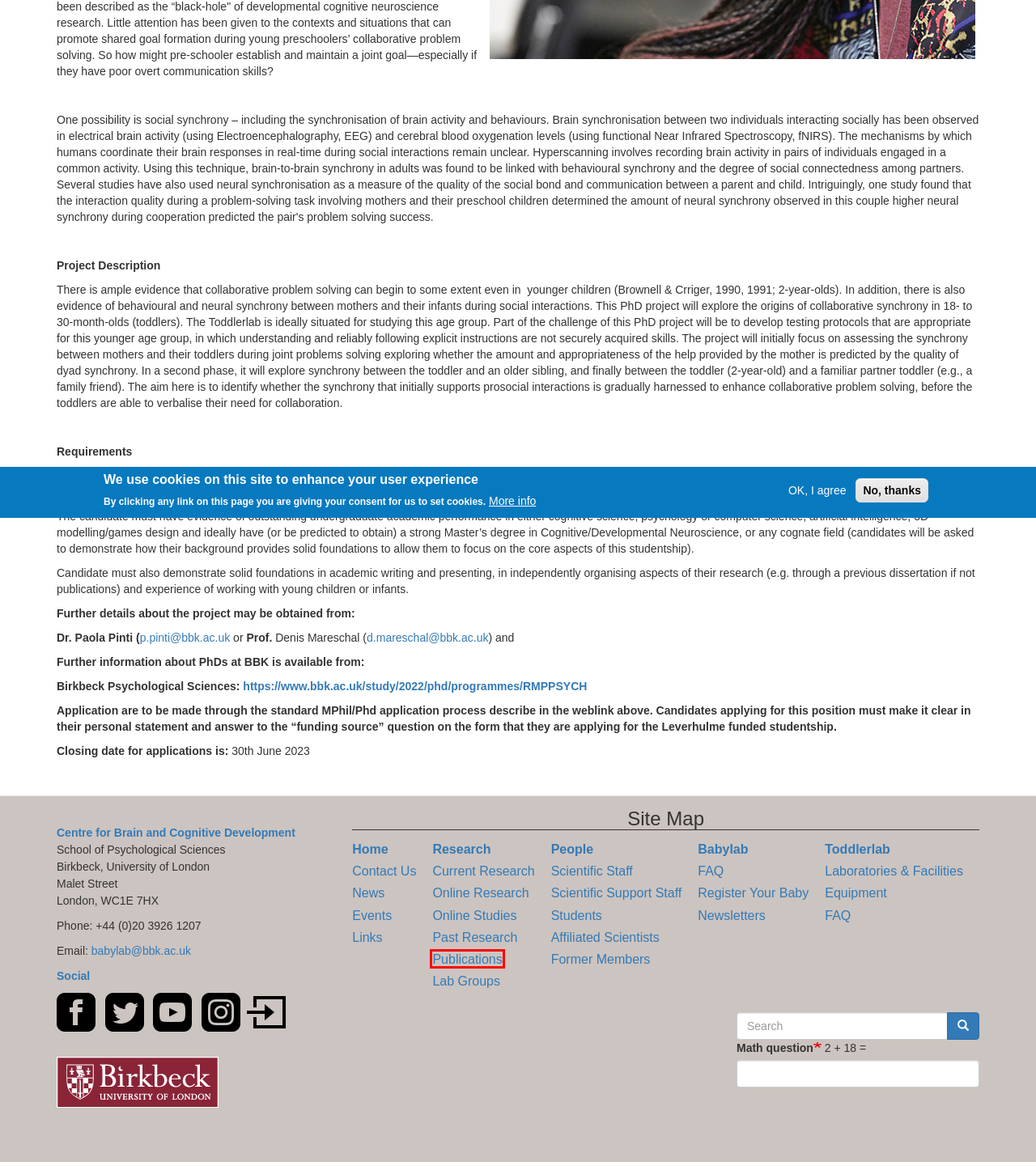You are presented with a screenshot of a webpage containing a red bounding box around a particular UI element. Select the best webpage description that matches the new webpage after clicking the element within the bounding box. Here are the candidates:
A. The world's first ToddlerLab | Centre for Brain and Cognitive Development
B. Equipment | Centre for Brain and Cognitive Development
C. Birkbeck Psychology Survey:
D. Online studies | Centre for Brain and Cognitive Development
E. Online Research | Centre for Brain and Cognitive Development
F. Past Research | Centre for Brain and Cognitive Development
G. Publications | Centre for Brain and Cognitive Development
H. Laboratories & Facilities | Centre for Brain and Cognitive Development

G